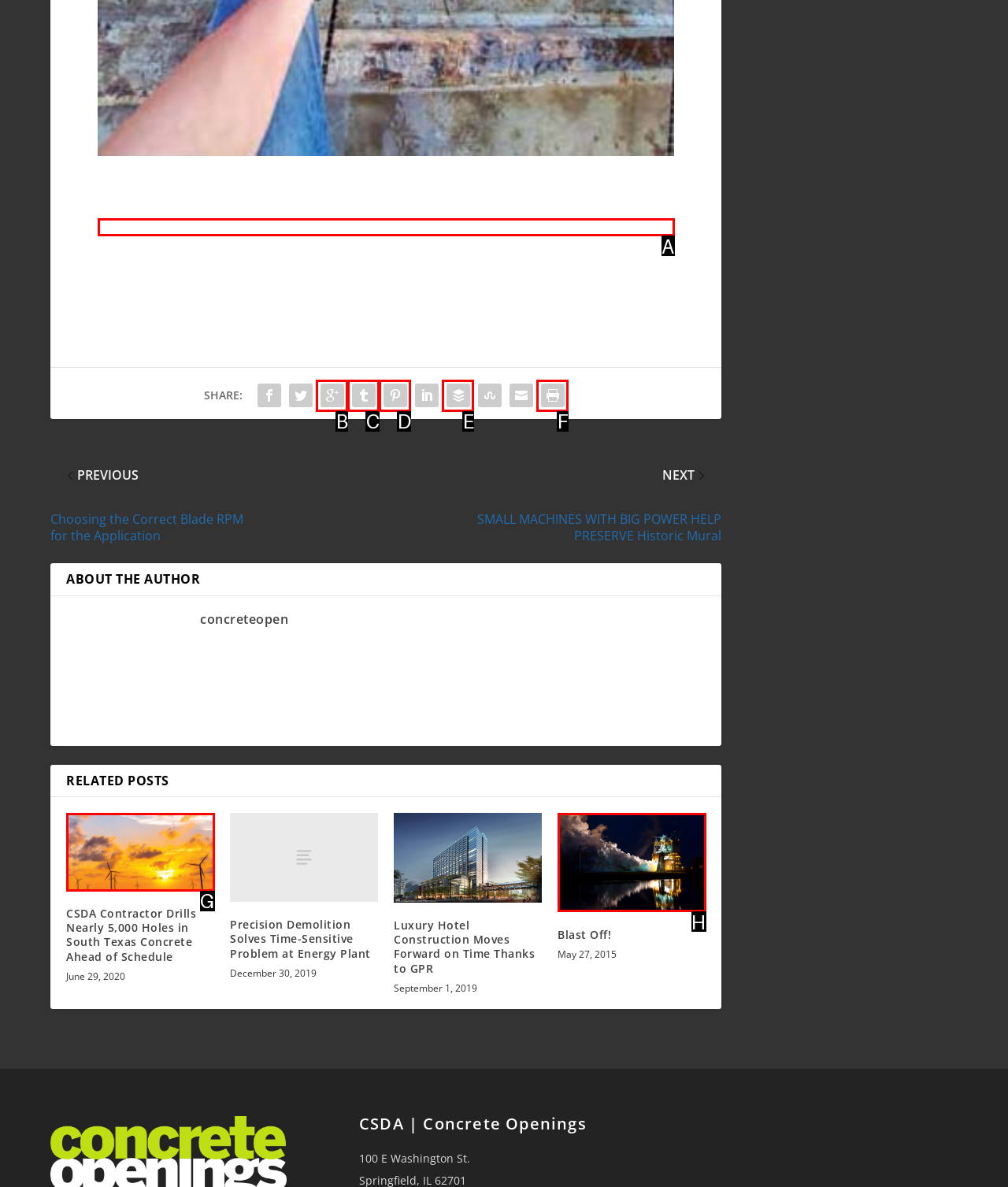Which lettered option should be clicked to achieve the task: input text in the textbox? Choose from the given choices.

None